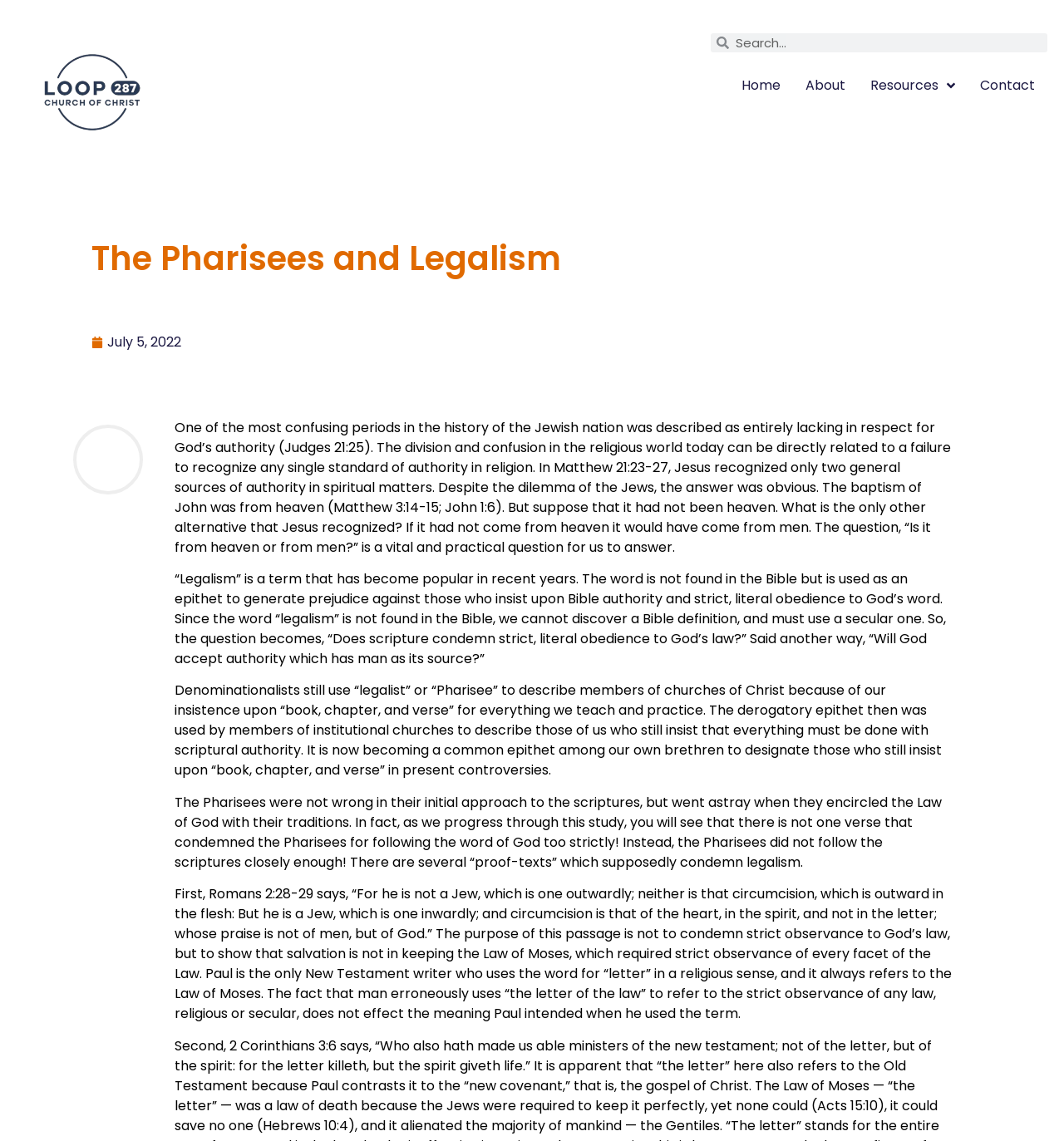Given the description of the UI element: "parent_node: Search name="s" placeholder="Search..."", predict the bounding box coordinates in the form of [left, top, right, bottom], with each value being a float between 0 and 1.

[0.685, 0.029, 0.984, 0.046]